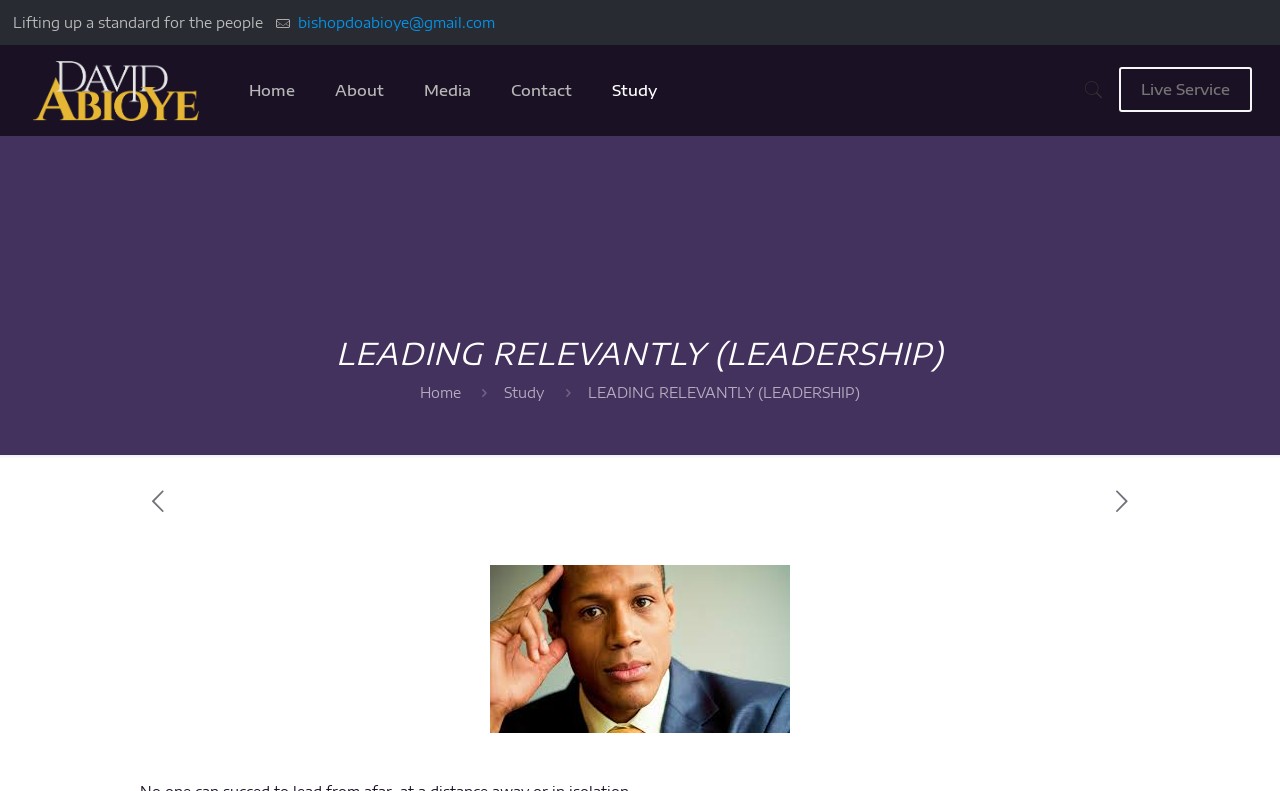Kindly provide the bounding box coordinates of the section you need to click on to fulfill the given instruction: "Watch the 'Live Service'".

[0.874, 0.085, 0.978, 0.142]